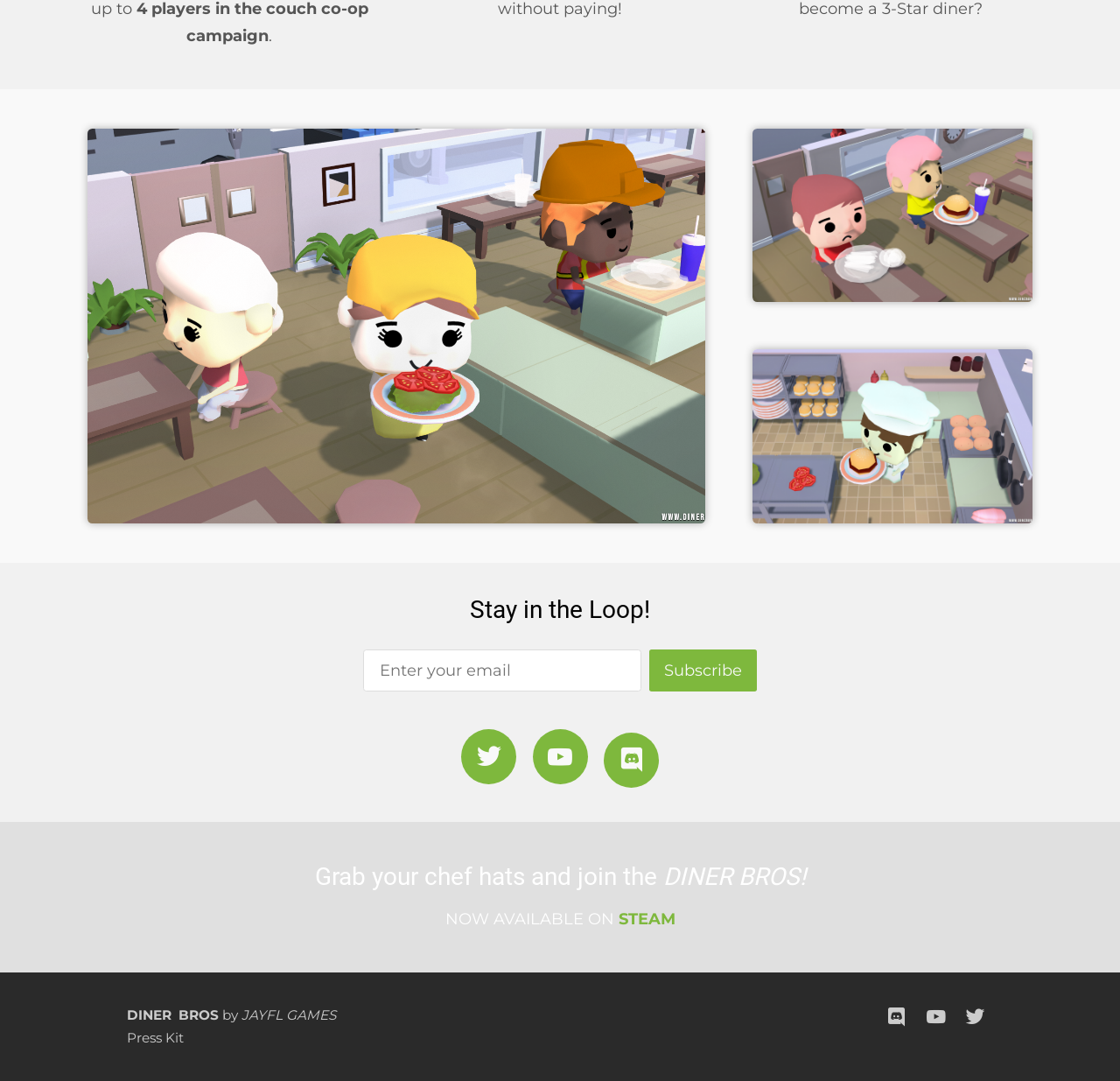Please find the bounding box coordinates of the clickable region needed to complete the following instruction: "Subscribe to newsletter". The bounding box coordinates must consist of four float numbers between 0 and 1, i.e., [left, top, right, bottom].

[0.58, 0.601, 0.676, 0.64]